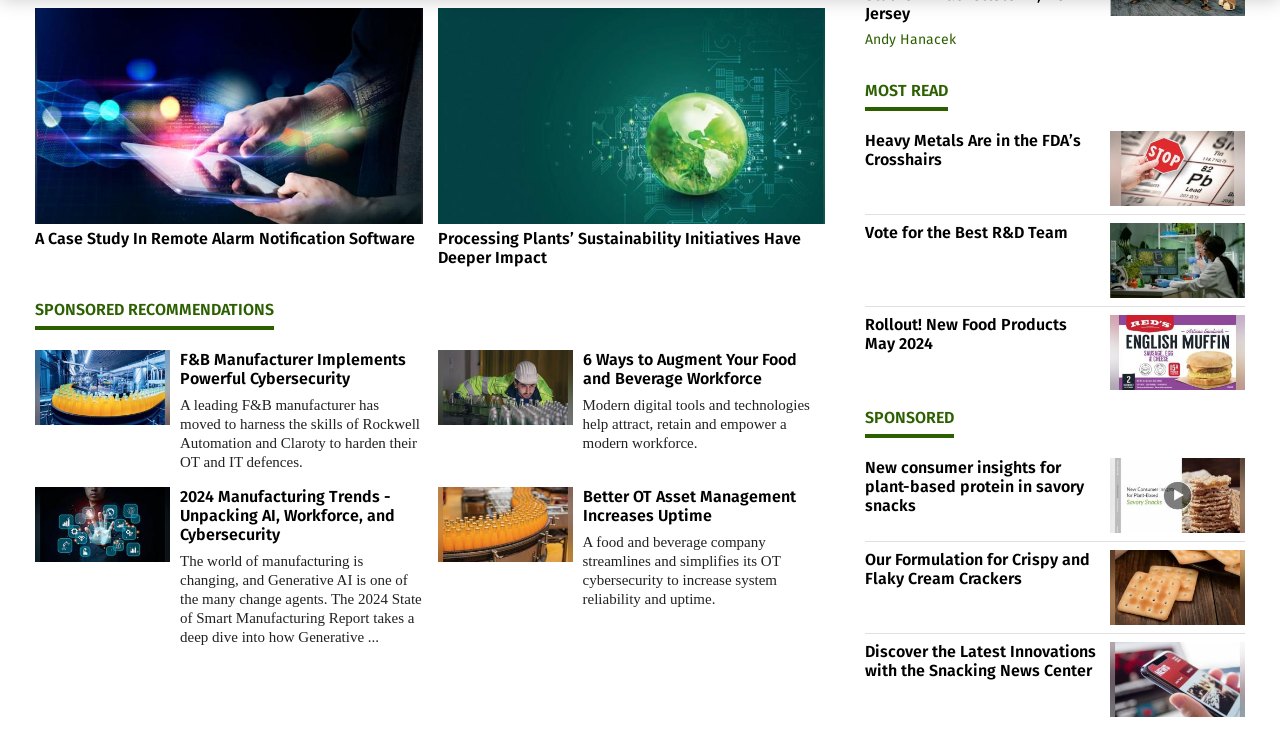Show the bounding box coordinates of the region that should be clicked to follow the instruction: "Vote for the Best R&D Team."

[0.676, 0.297, 0.859, 0.322]